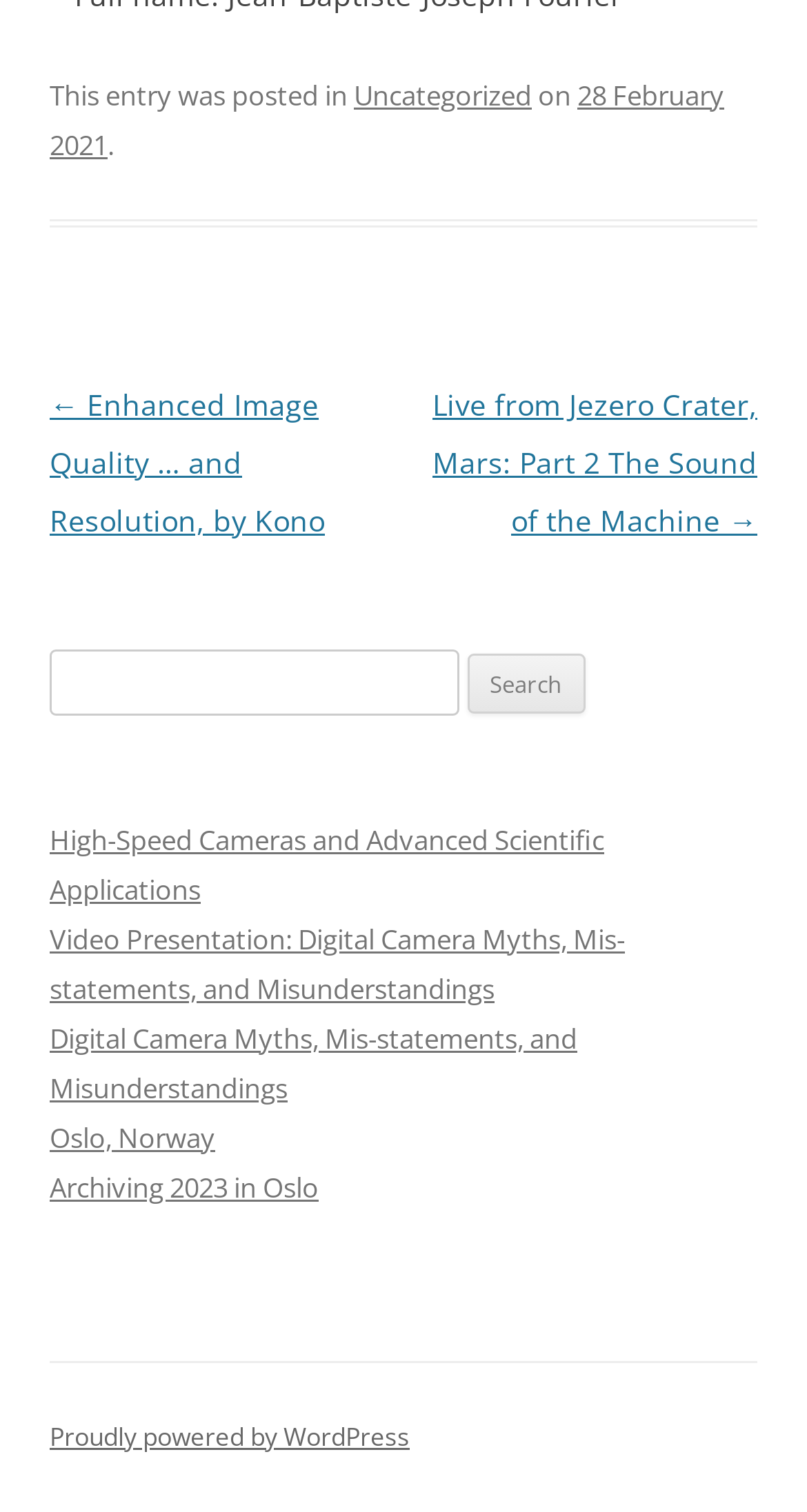Find the bounding box coordinates of the clickable area required to complete the following action: "Check the website's powered by".

[0.062, 0.938, 0.508, 0.961]